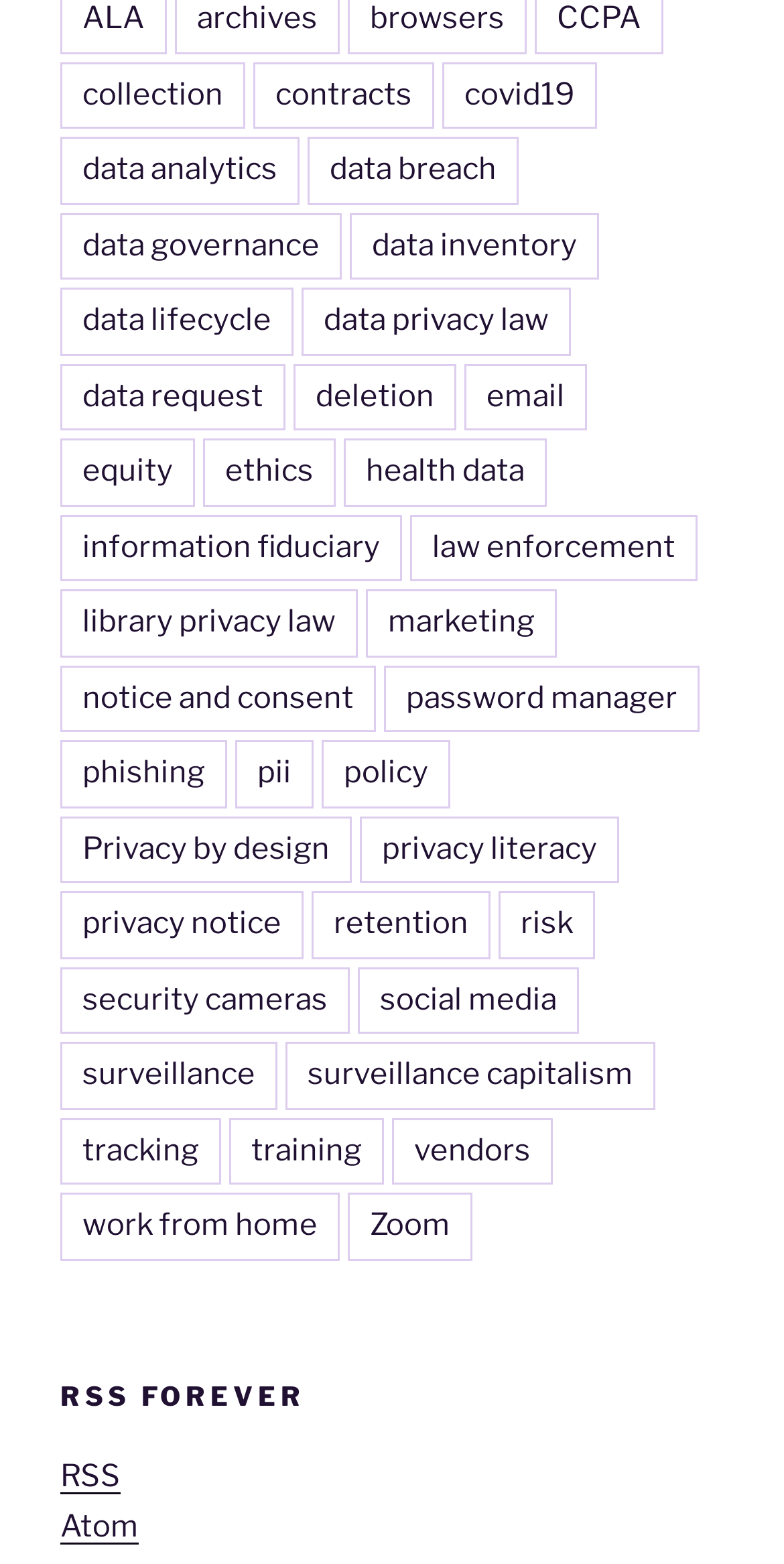Find and provide the bounding box coordinates for the UI element described here: "surveillance capitalism". The coordinates should be given as four float numbers between 0 and 1: [left, top, right, bottom].

[0.364, 0.666, 0.836, 0.709]